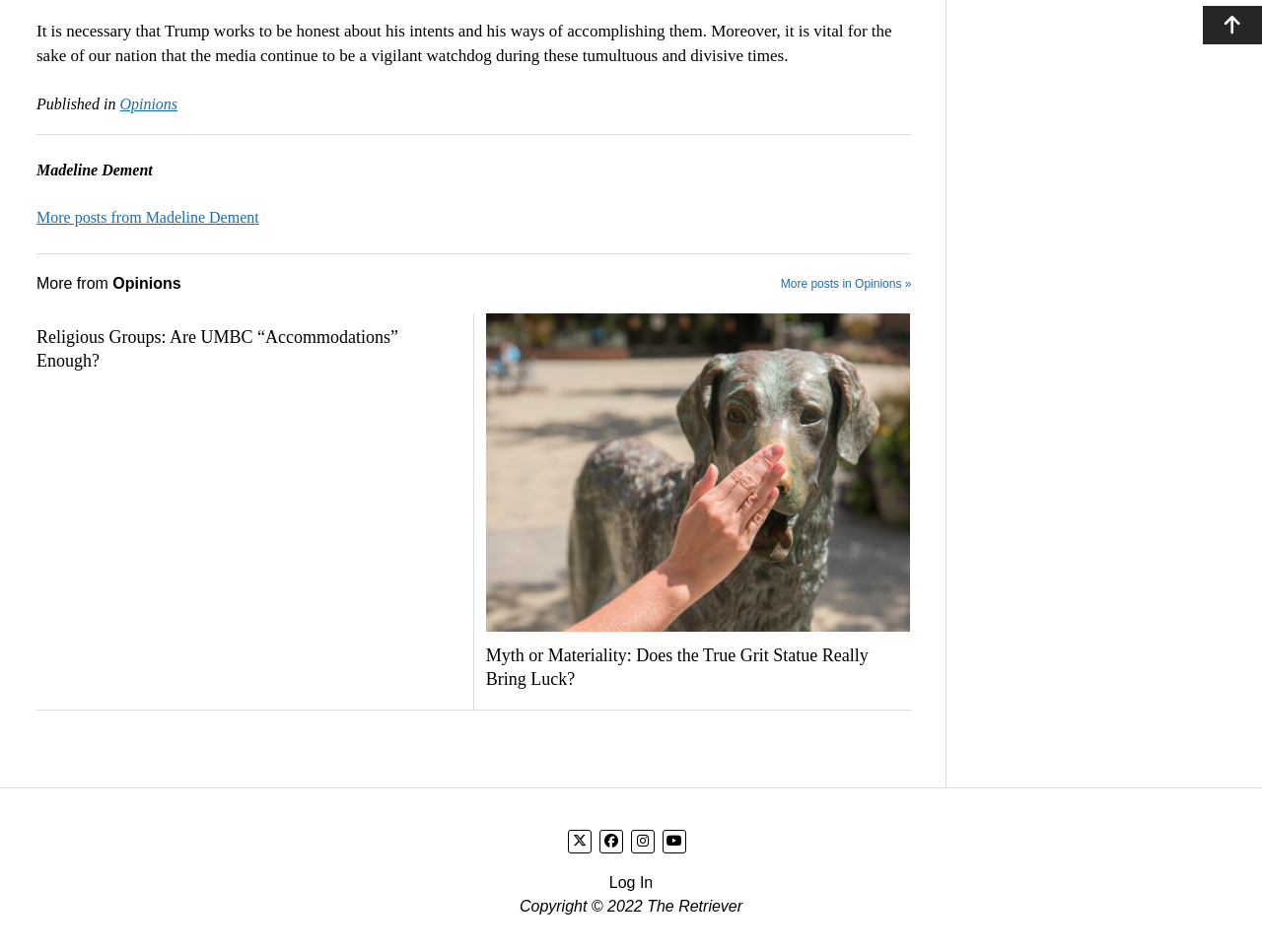Provide the bounding box coordinates for the specified HTML element described in this description: "More posts in Opinions »". The coordinates should be four float numbers ranging from 0 to 1, in the format [left, top, right, bottom].

[0.619, 0.286, 0.722, 0.31]